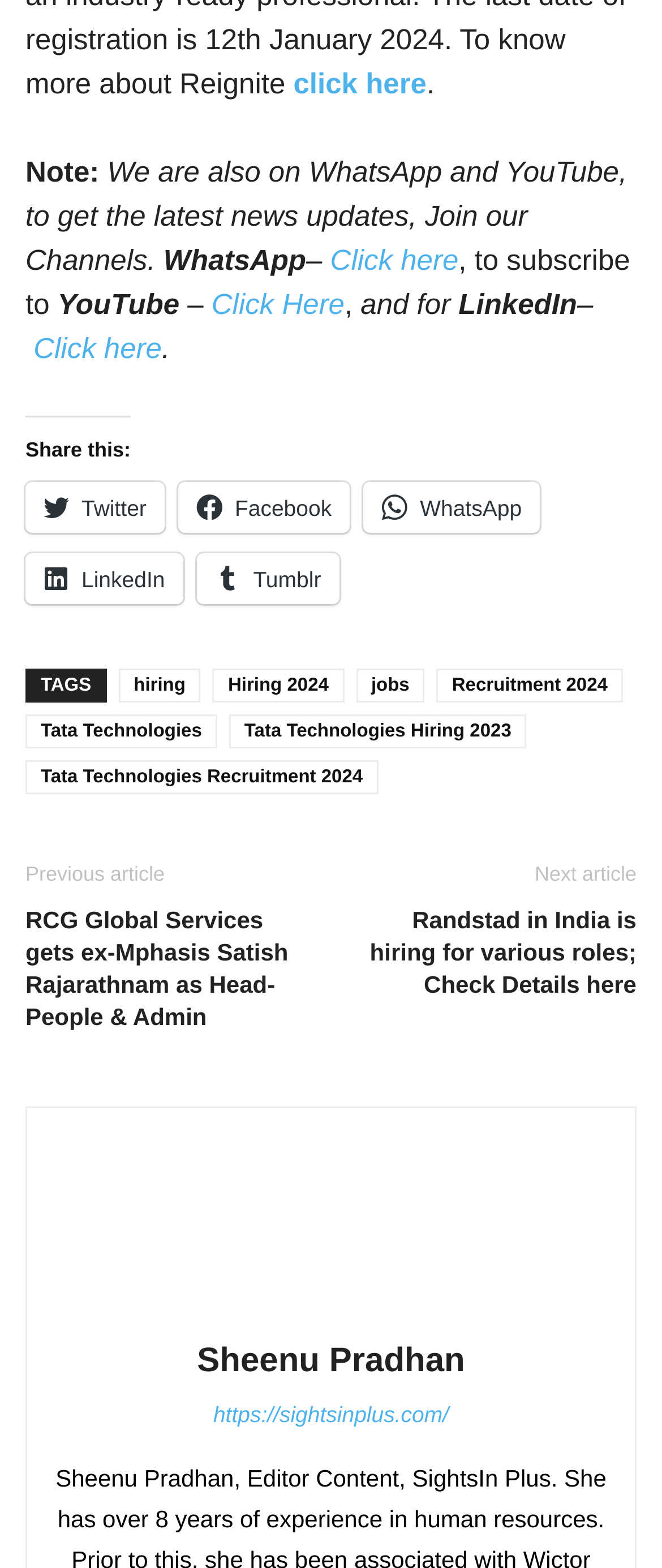Pinpoint the bounding box coordinates of the area that must be clicked to complete this instruction: "Click on 'Click here'".

[0.051, 0.212, 0.244, 0.232]